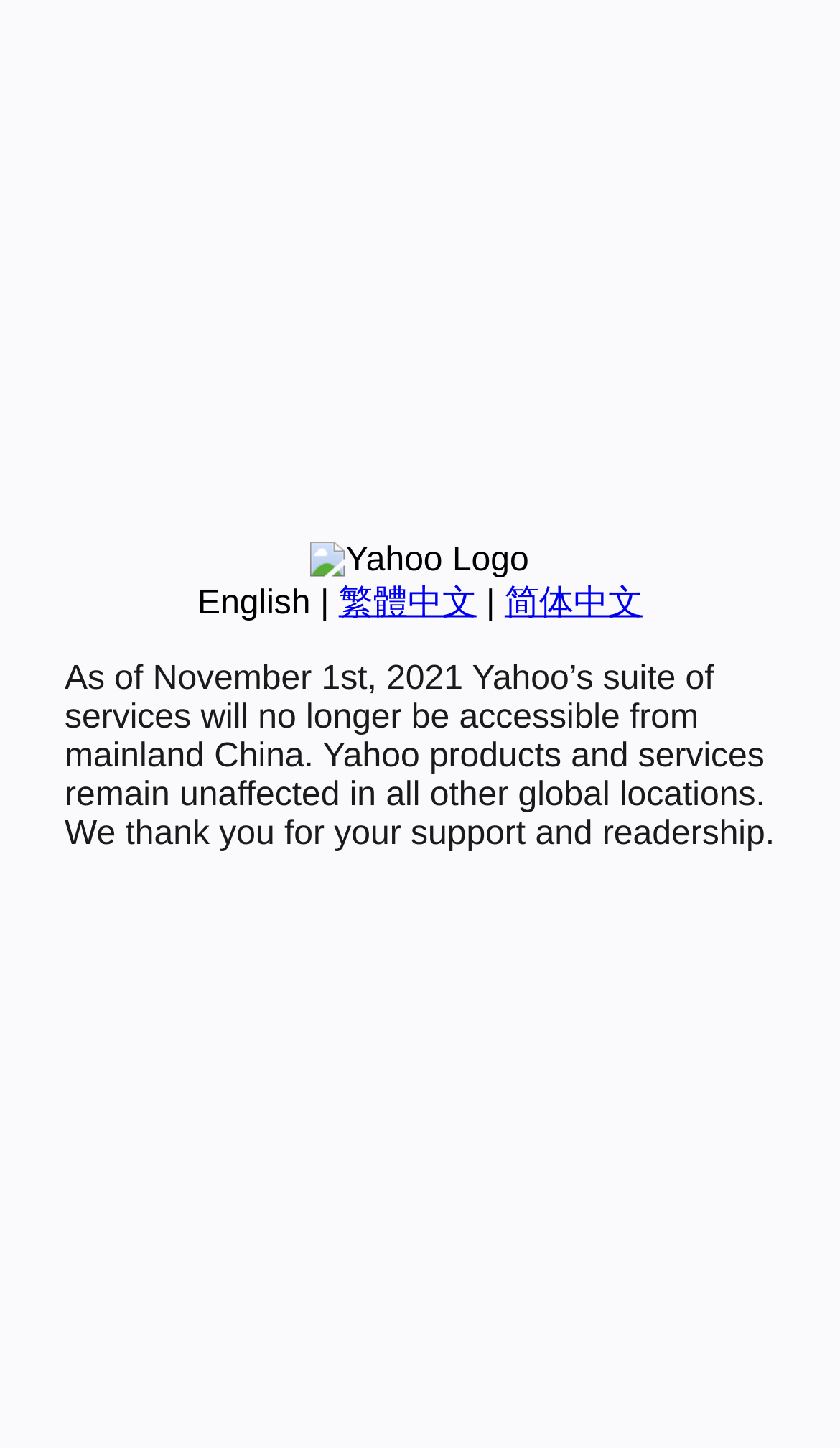Locate the bounding box of the user interface element based on this description: "繁體中文".

[0.403, 0.404, 0.567, 0.429]